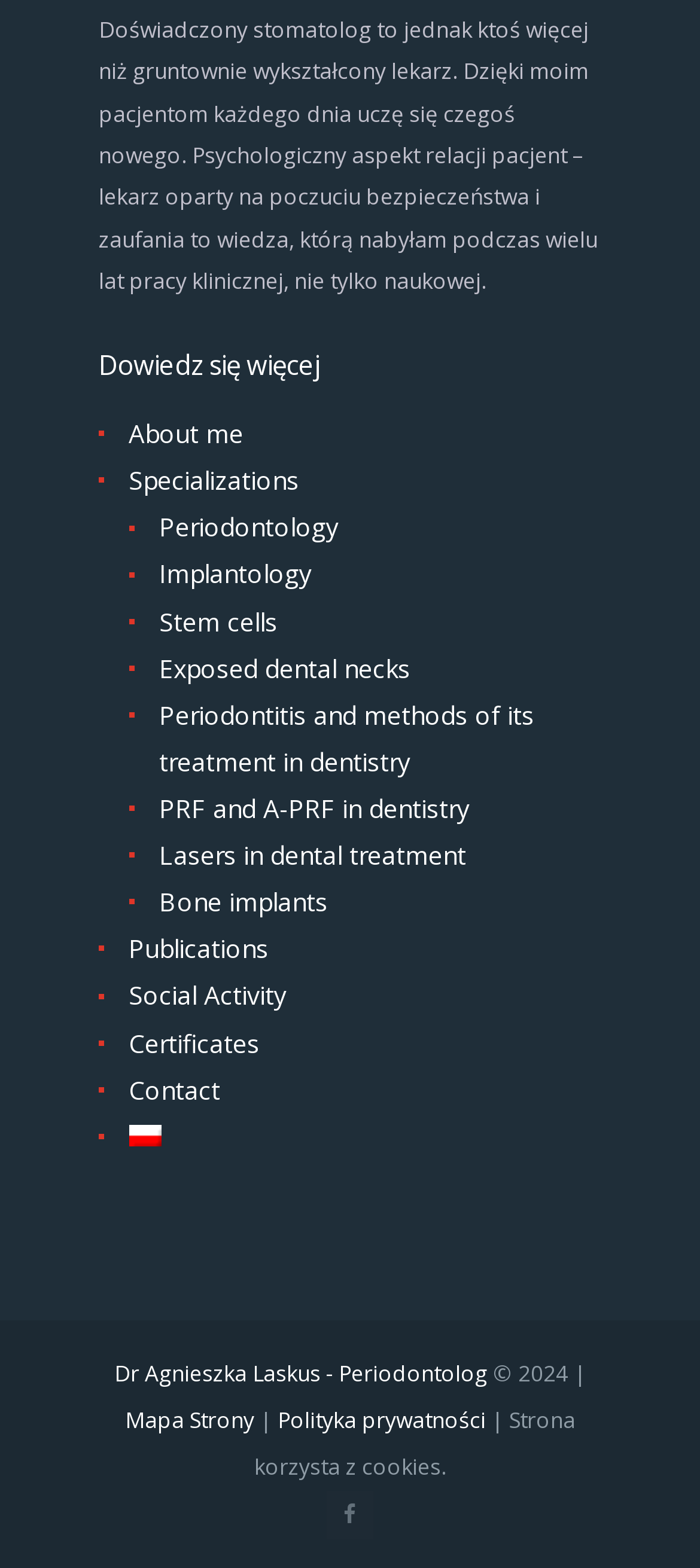Identify the bounding box coordinates for the region to click in order to carry out this instruction: "Contact the doctor". Provide the coordinates using four float numbers between 0 and 1, formatted as [left, top, right, bottom].

[0.184, 0.684, 0.315, 0.706]